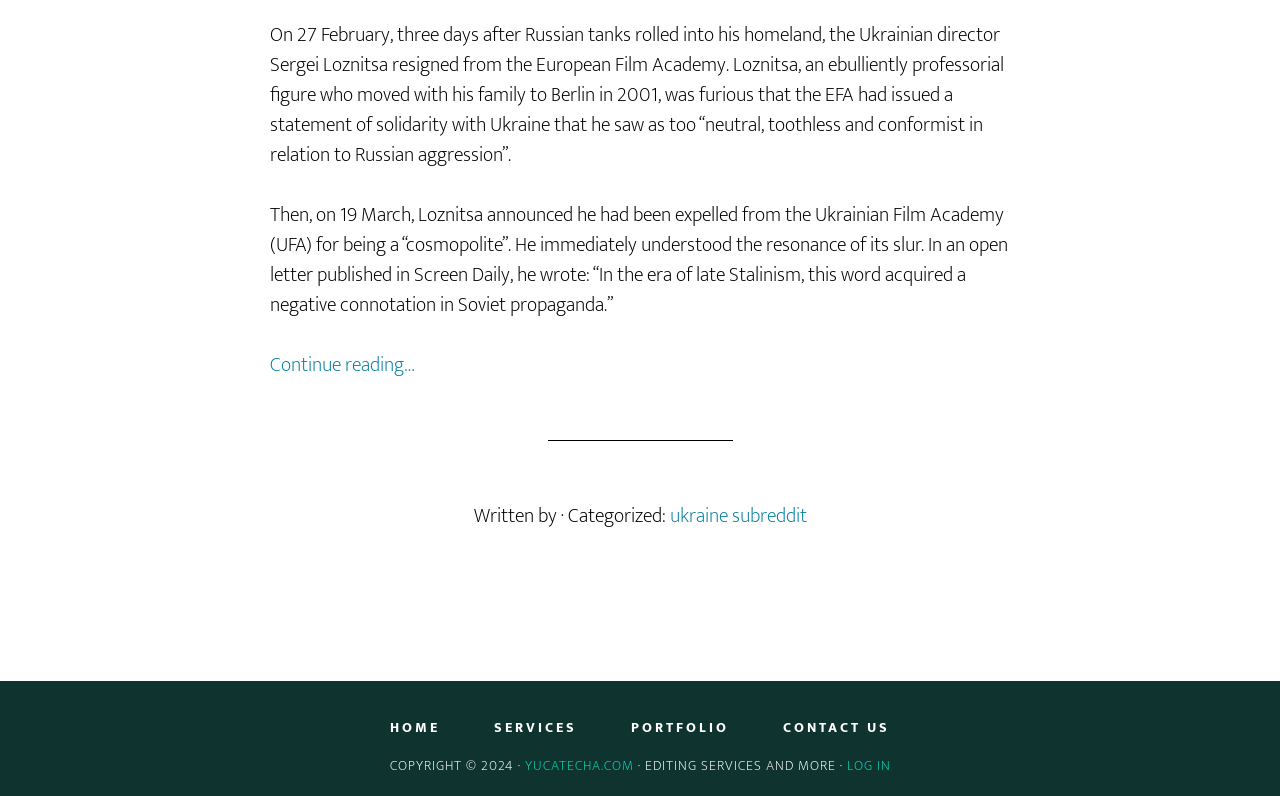Identify the bounding box coordinates for the UI element described as follows: ukraine subreddit. Use the format (top-left x, top-left y, bottom-right x, bottom-right y) and ensure all values are floating point numbers between 0 and 1.

[0.523, 0.627, 0.63, 0.669]